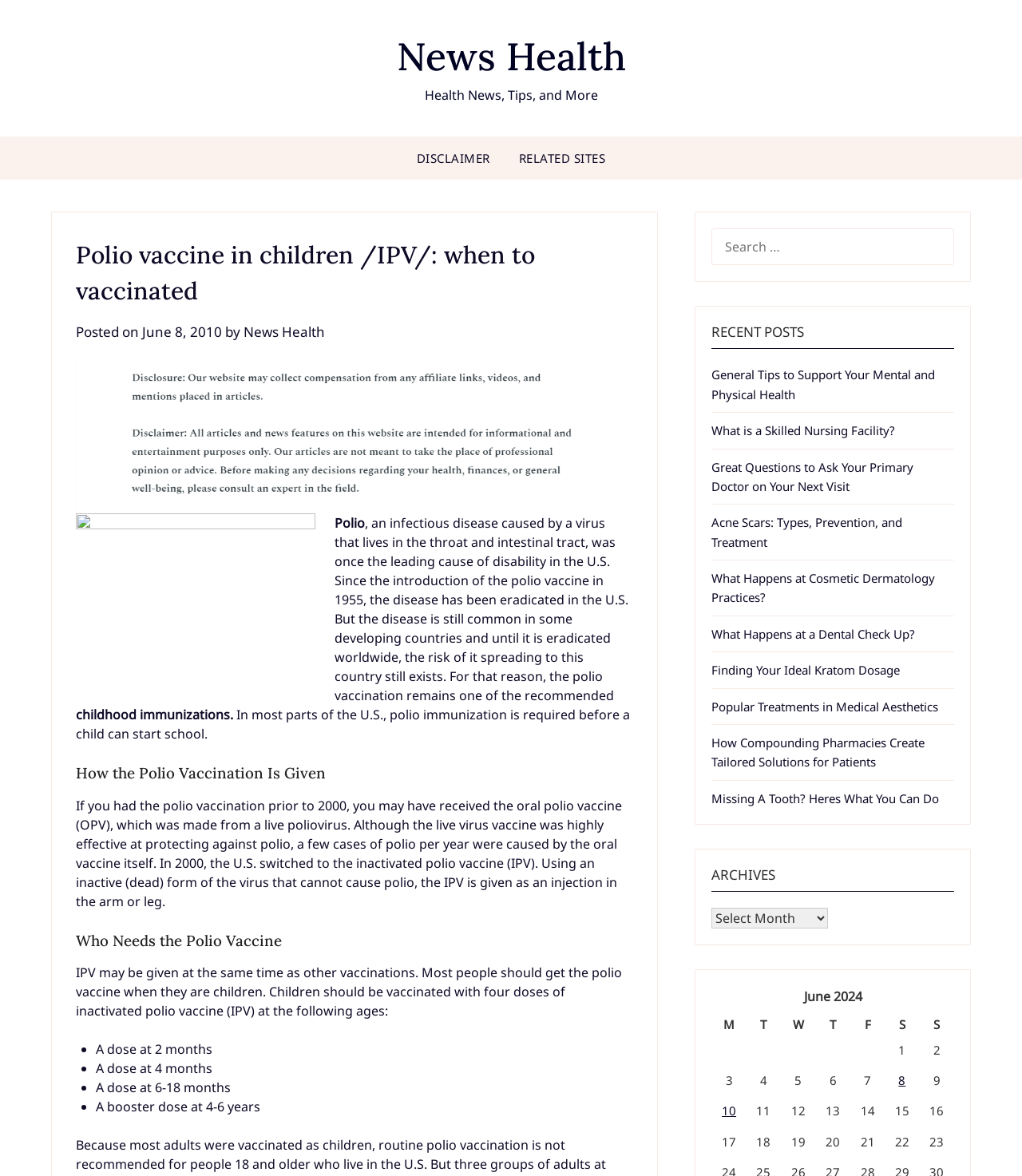Your task is to find and give the main heading text of the webpage.

Polio vaccine in children /IPV/: when to vaccinated